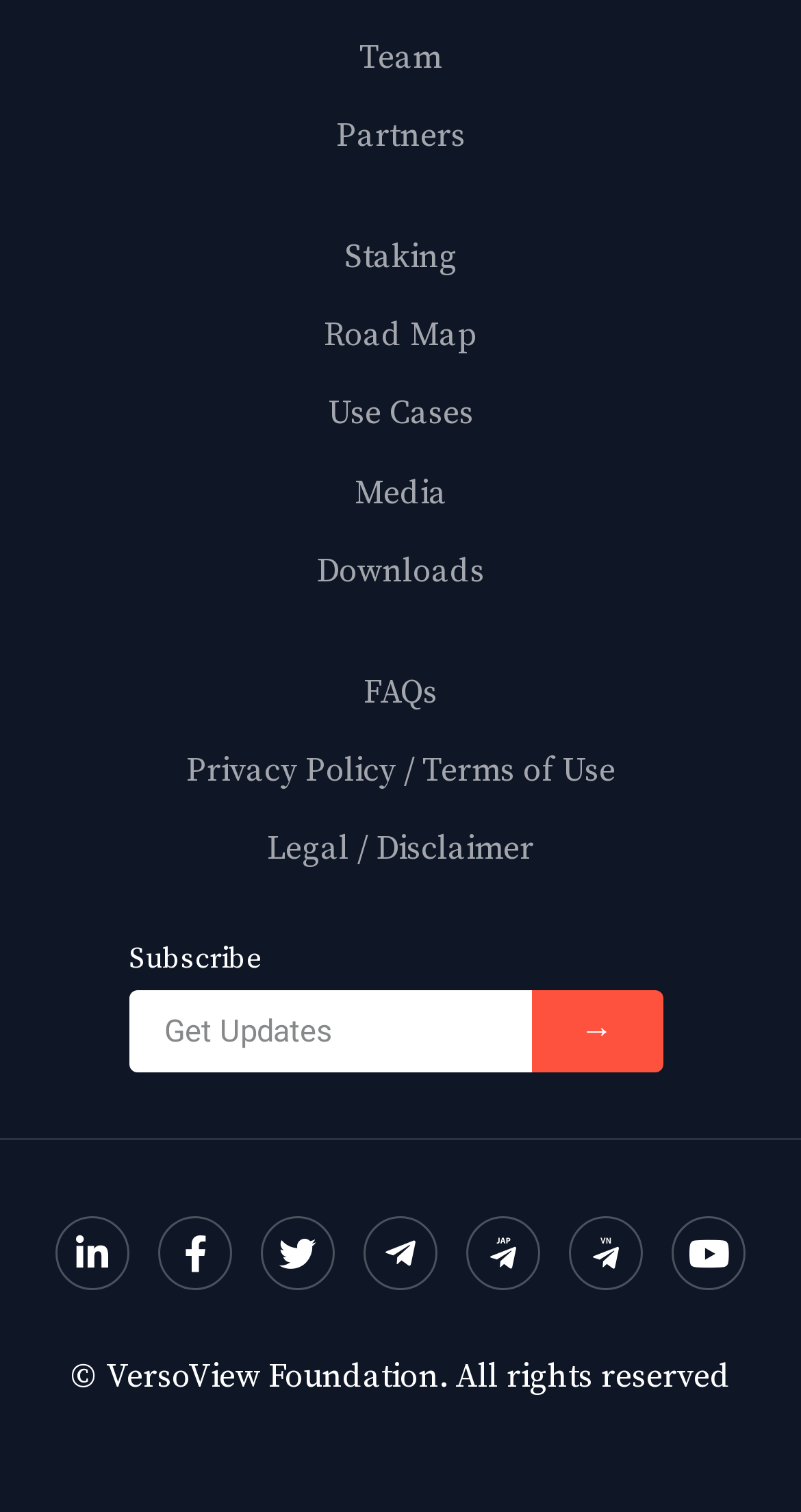How many links are there in the main menu?
Refer to the image and provide a thorough answer to the question.

I counted the number of links in the main menu, which are Team, Partners, Staking, Road Map, Use Cases, Media, Downloads, and FAQs.